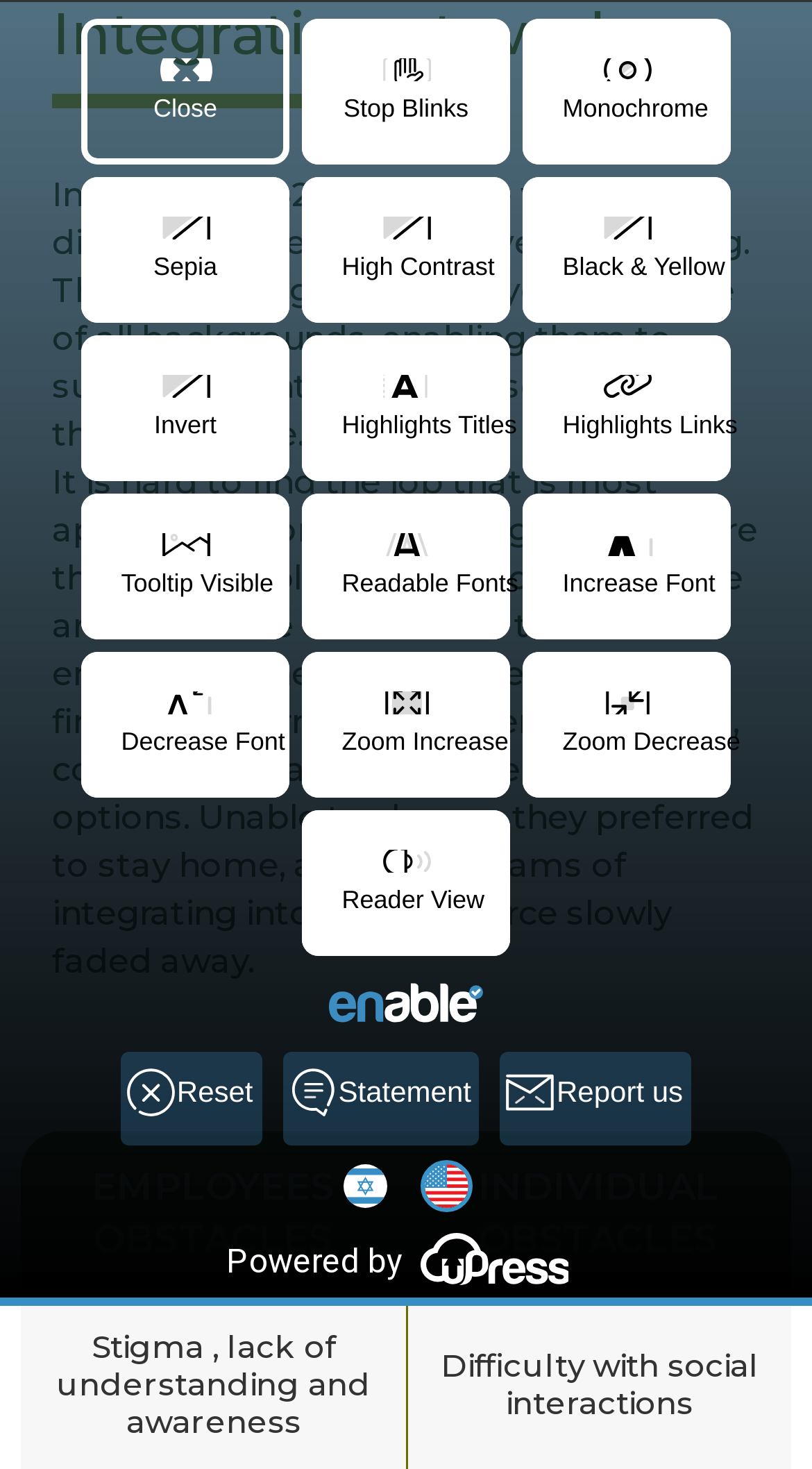Please find and report the bounding box coordinates of the element to click in order to perform the following action: "Enable the website". The coordinates should be expressed as four float numbers between 0 and 1, in the format [left, top, right, bottom].

[0.4, 0.679, 0.6, 0.719]